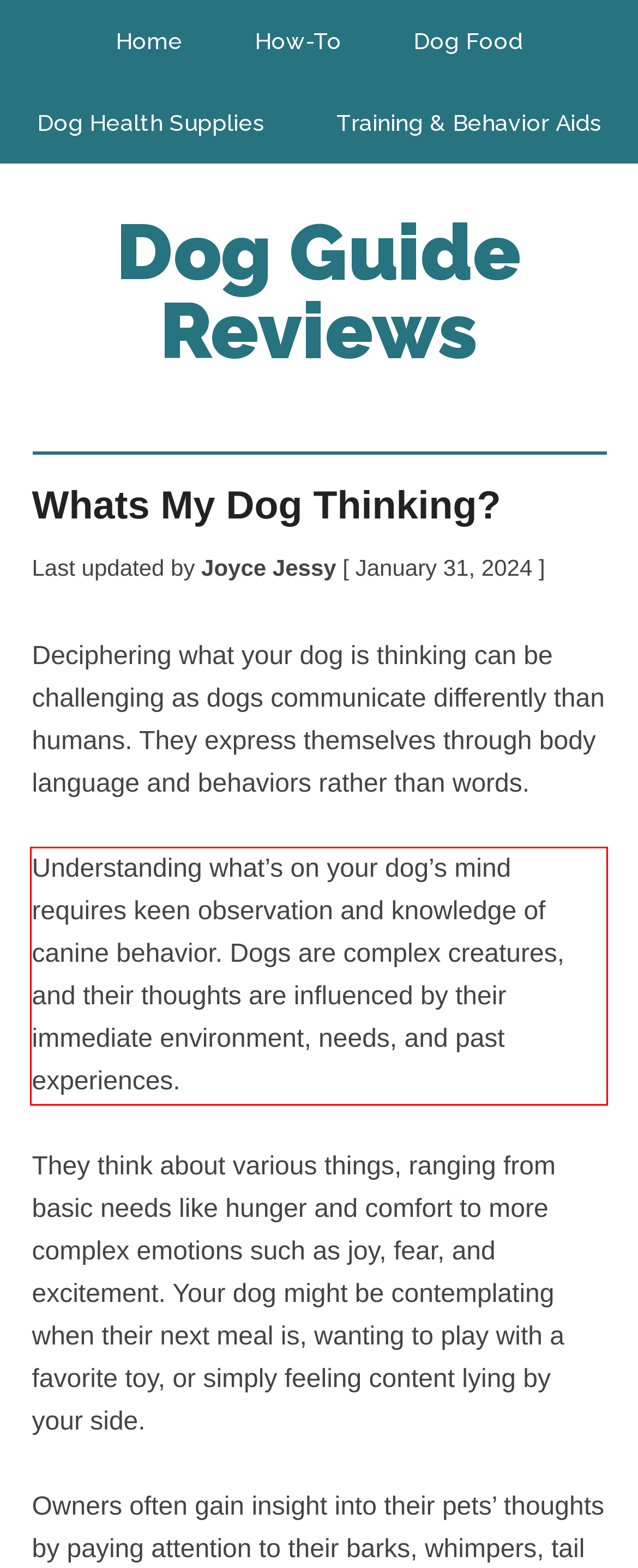You are provided with a screenshot of a webpage that includes a UI element enclosed in a red rectangle. Extract the text content inside this red rectangle.

Understanding what’s on your dog’s mind requires keen observation and knowledge of canine behavior. Dogs are complex creatures, and their thoughts are influenced by their immediate environment, needs, and past experiences.